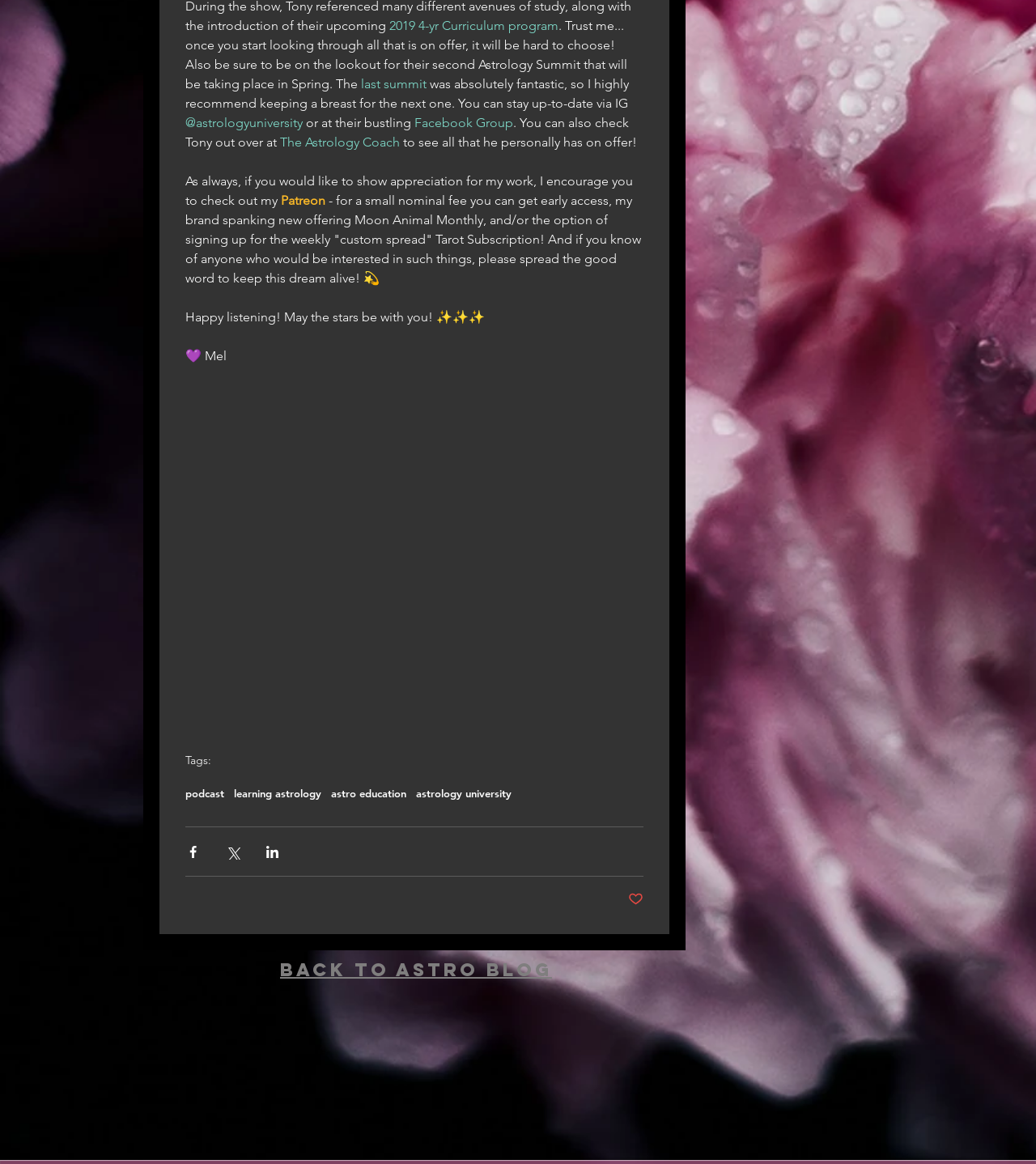Determine the bounding box coordinates of the clickable element to achieve the following action: 'Follow Astrology University on Instagram'. Provide the coordinates as four float values between 0 and 1, formatted as [left, top, right, bottom].

[0.179, 0.099, 0.292, 0.112]